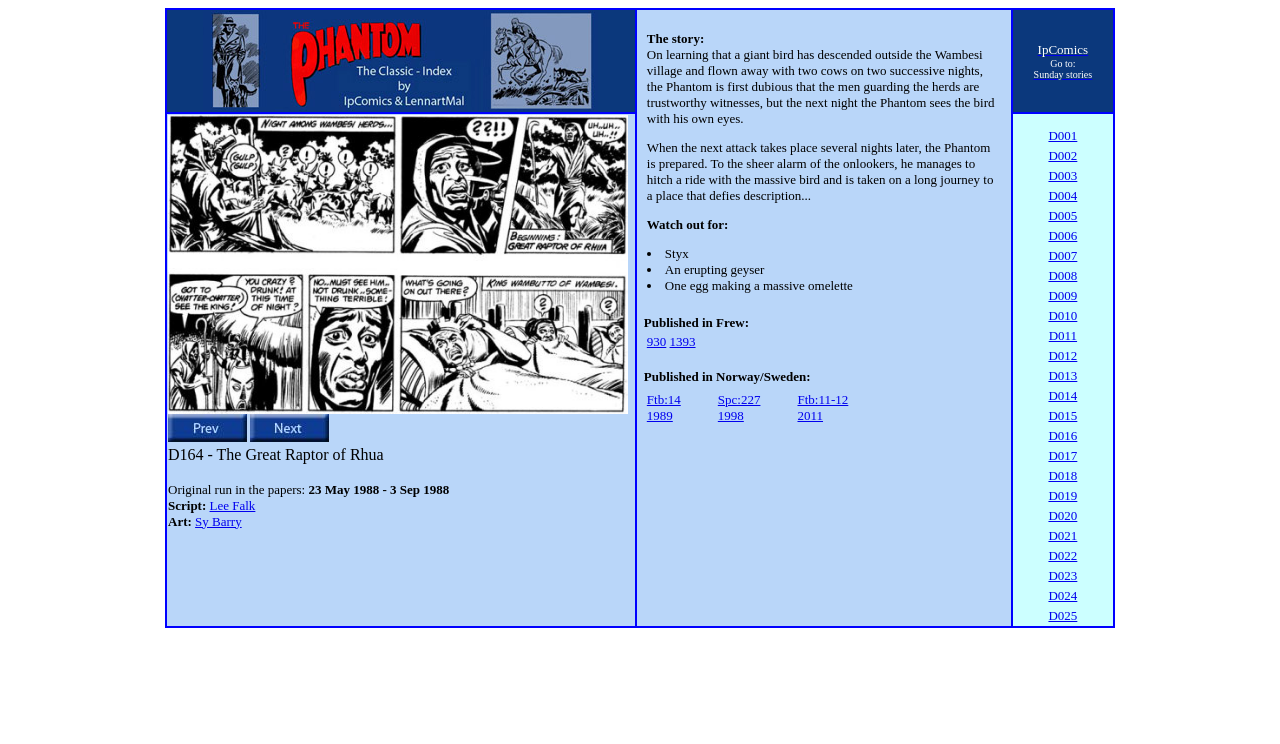Provide a one-word or brief phrase answer to the question:
What is the name of the script writer?

Lee Falk